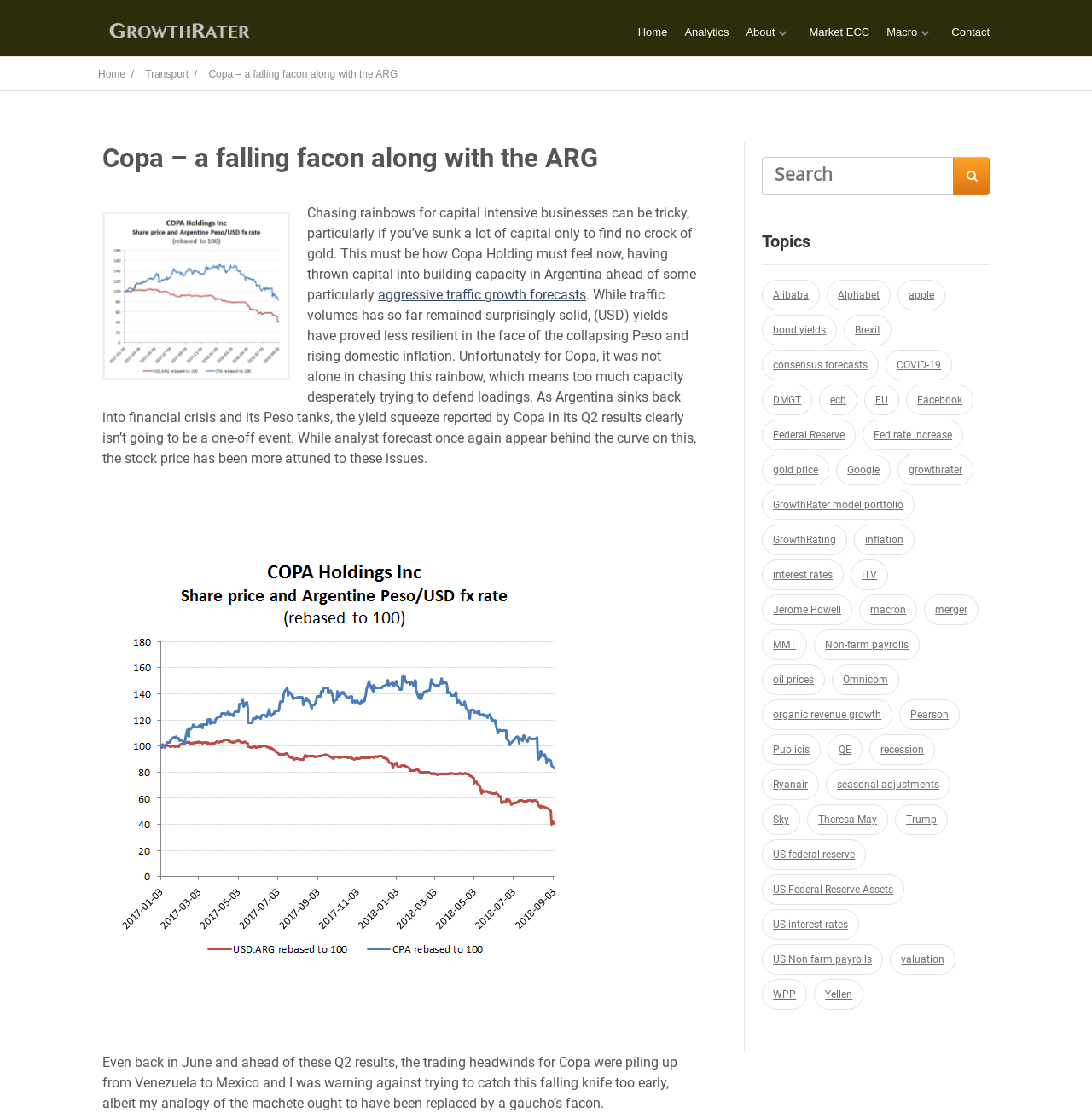Please determine the main heading text of this webpage.

Copa – a falling facon along with the ARG